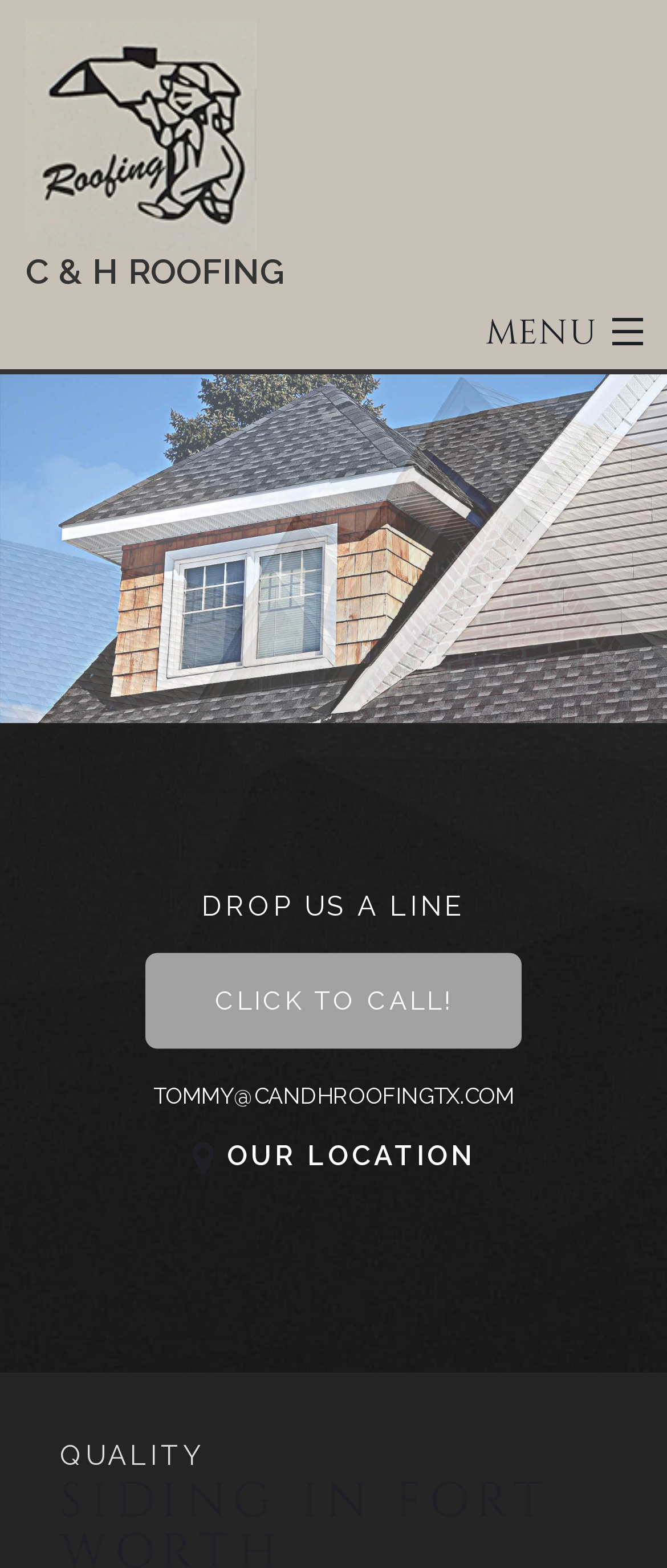Show the bounding box coordinates of the element that should be clicked to complete the task: "Go to the home page".

[0.0, 0.235, 1.0, 0.285]